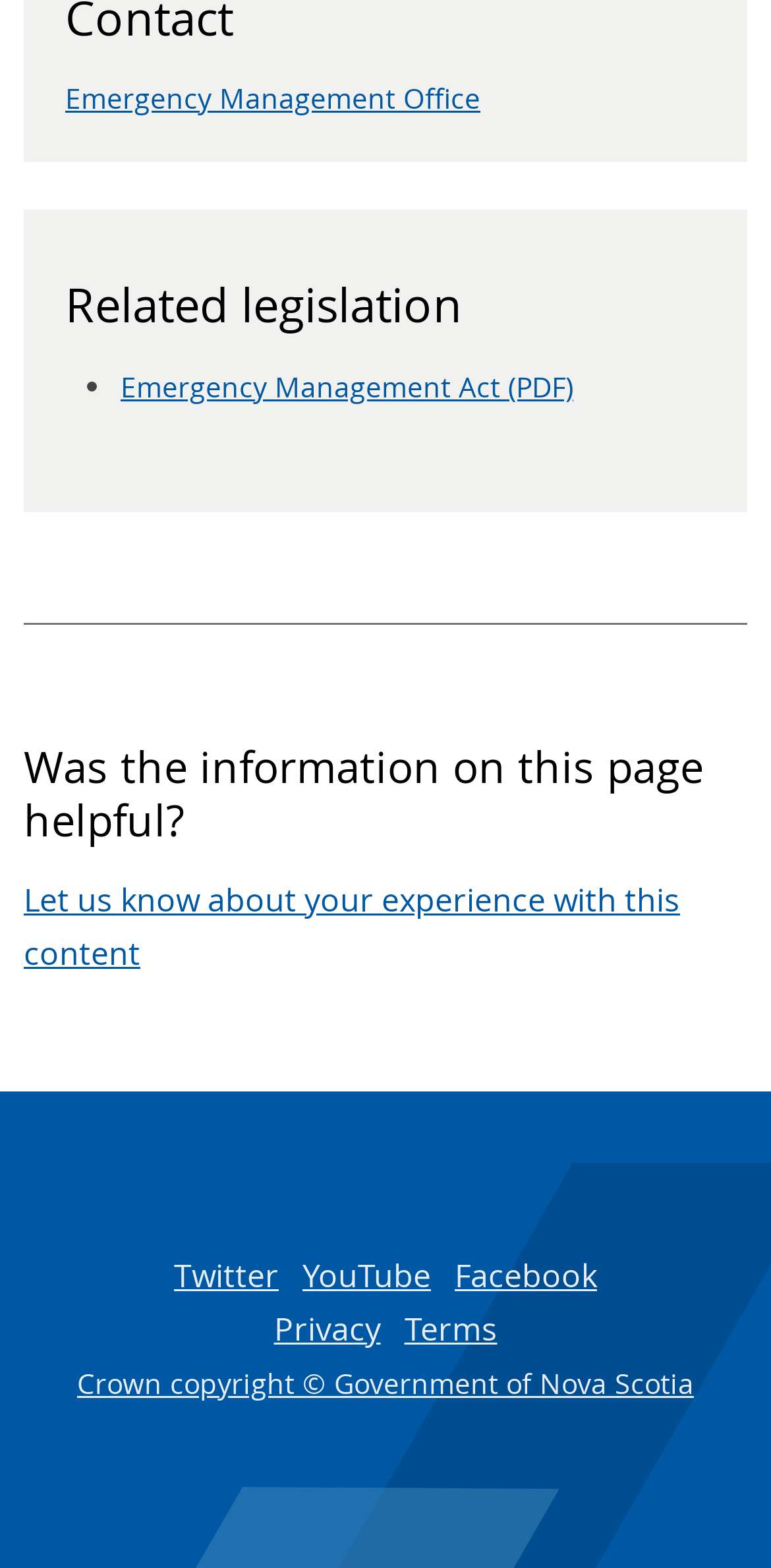Show the bounding box coordinates of the element that should be clicked to complete the task: "Provide feedback on this content".

[0.031, 0.559, 0.882, 0.621]